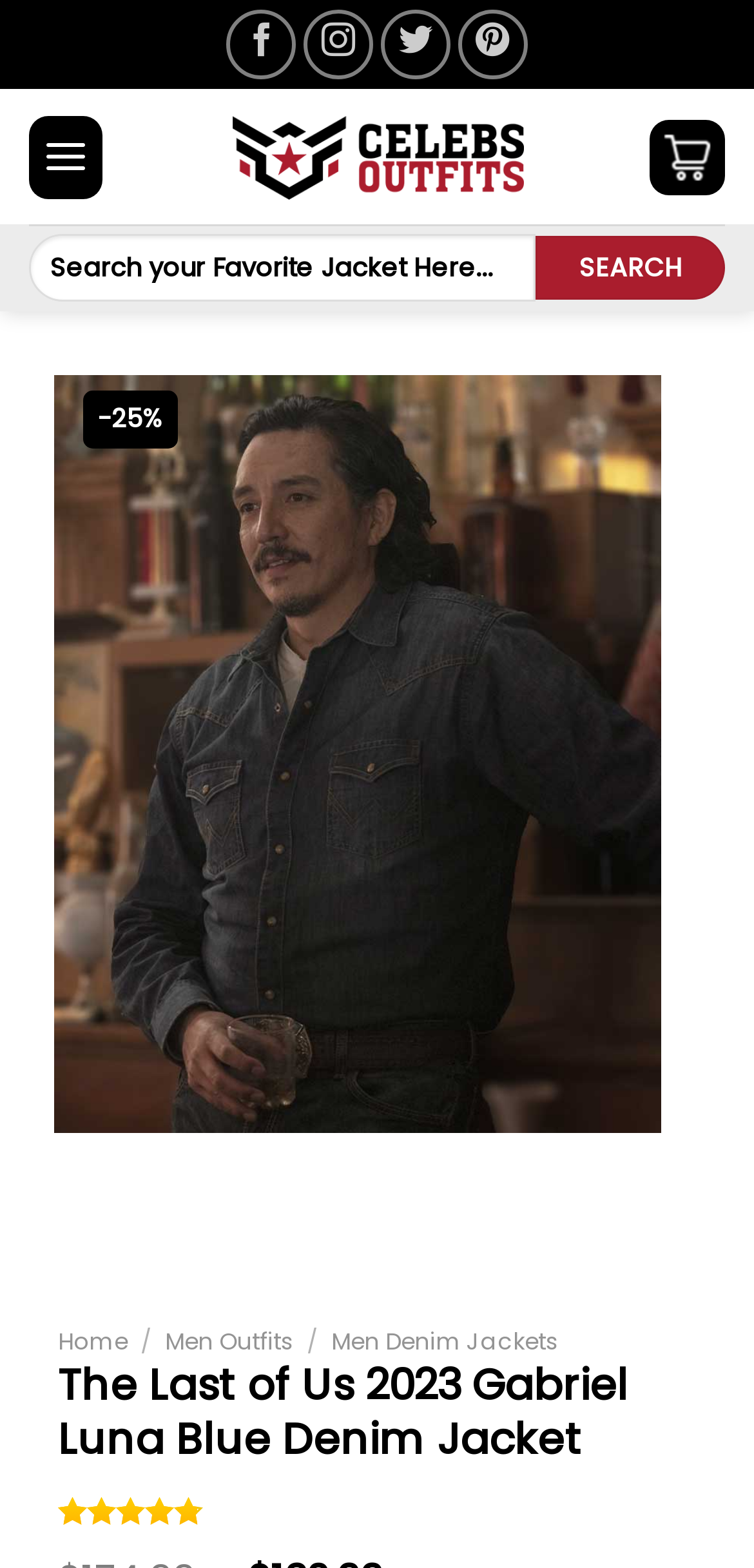Describe the webpage meticulously, covering all significant aspects.

The webpage is an e-commerce page selling a specific product, Kate Upton Houston Astros Verlander Bomber Jacket 2022. At the top, there are four social media links to follow the store on Facebook, Instagram, Twitter, and Pinterest, aligned horizontally. Below these links, there is a logo of "Celebs Outfits" with a link to the store's homepage. 

On the top right, there is a menu link and a cart link with an image of a shopping cart. Next to the cart link, there is a search bar with a submit button. 

The main content of the page is a product showcase. There is a large image of the product, a blue denim jacket, taking up most of the page. Below the image, there is a heading with the product name, "The Last of Us 2023 Gabriel Luna Blue Denim Jacket". 

Under the heading, there is a rating section with a link "Rated 4.75 out of 5" accompanied by a small image of a rating icon. On the top left of the product image, there is a discount label showing "-25%". 

At the bottom of the page, there are navigation links to "Home", "Men Outfits", and "Men Denim Jackets", separated by forward slashes.